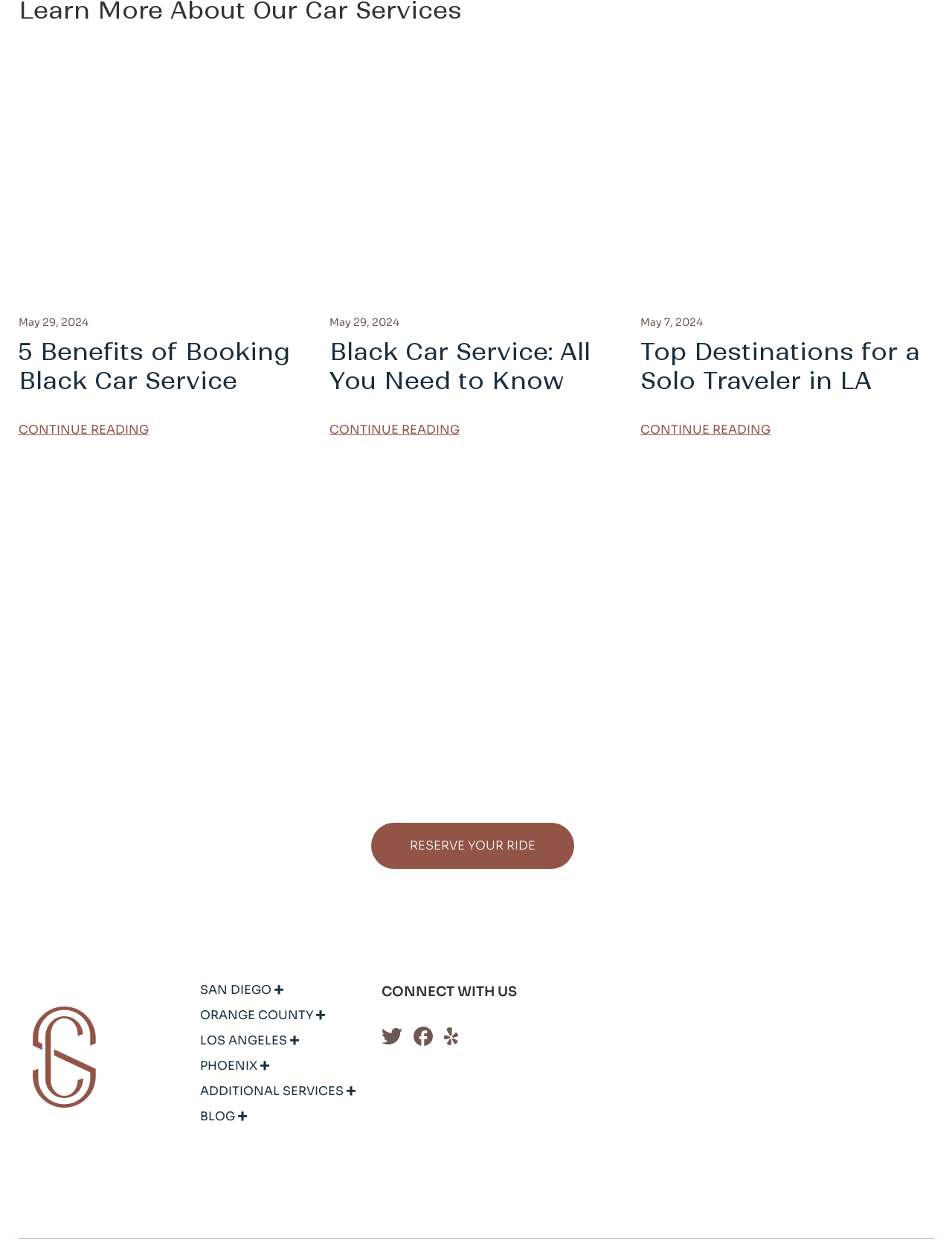Identify the bounding box for the element characterized by the following description: "Reserve Your Ride".

[0.389, 0.657, 0.603, 0.694]